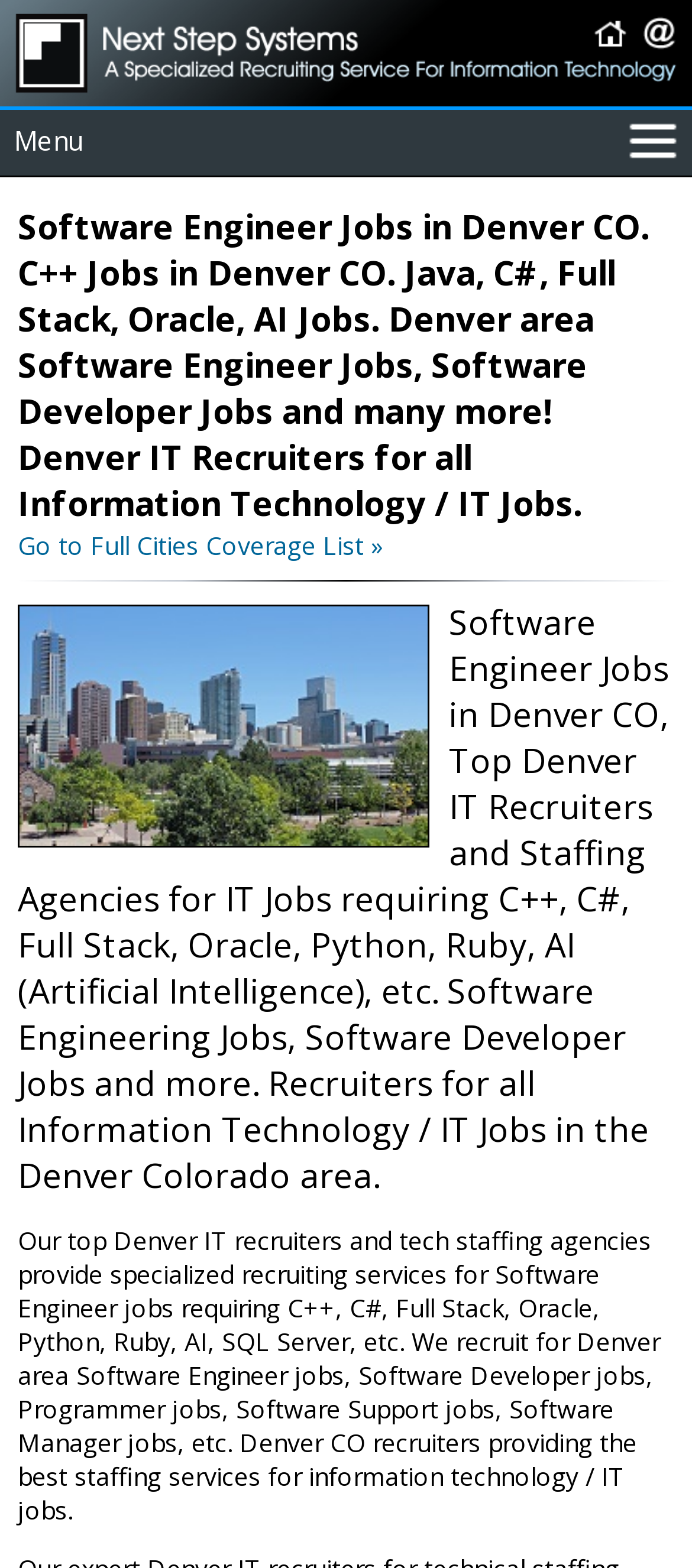Please locate the bounding box coordinates of the element that needs to be clicked to achieve the following instruction: "contact us". The coordinates should be four float numbers between 0 and 1, i.e., [left, top, right, bottom].

[0.921, 0.007, 0.987, 0.036]